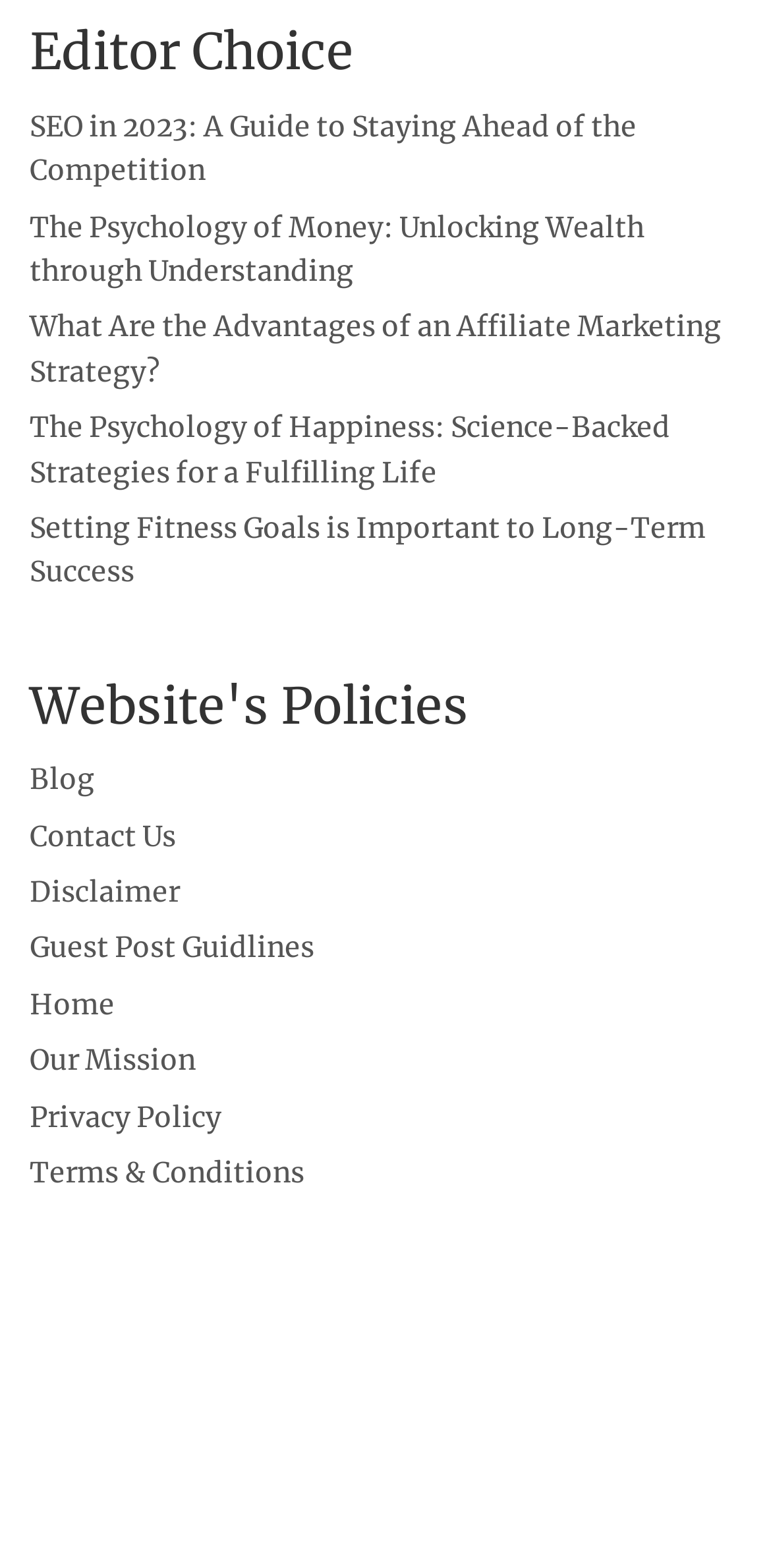What is the last link under 'Editor Choice'?
Based on the image, answer the question with a single word or brief phrase.

Setting Fitness Goals is Important to Long-Term Success